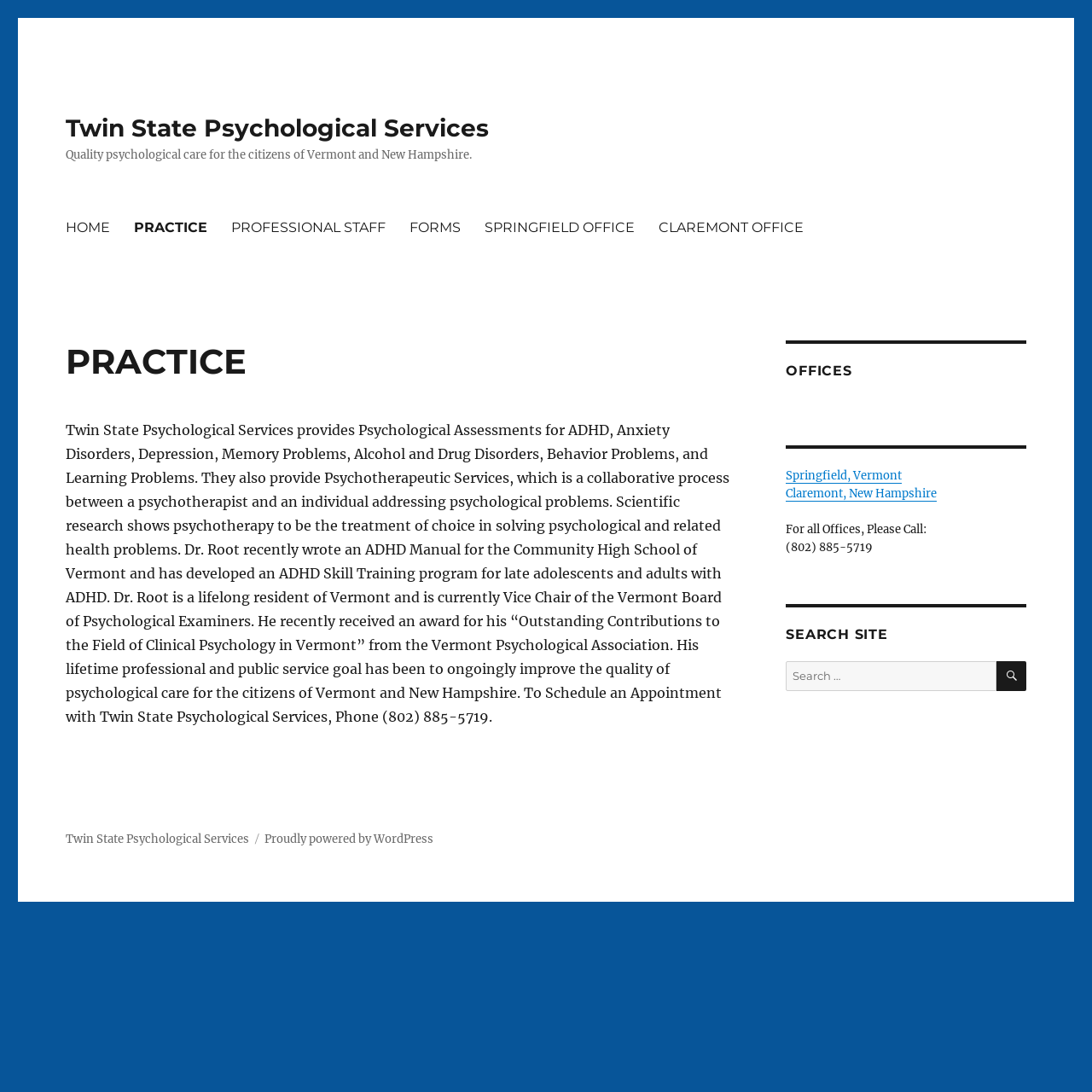Determine the bounding box coordinates of the clickable region to follow the instruction: "View Trojans, Titans and Viking Mascot Costumes".

None